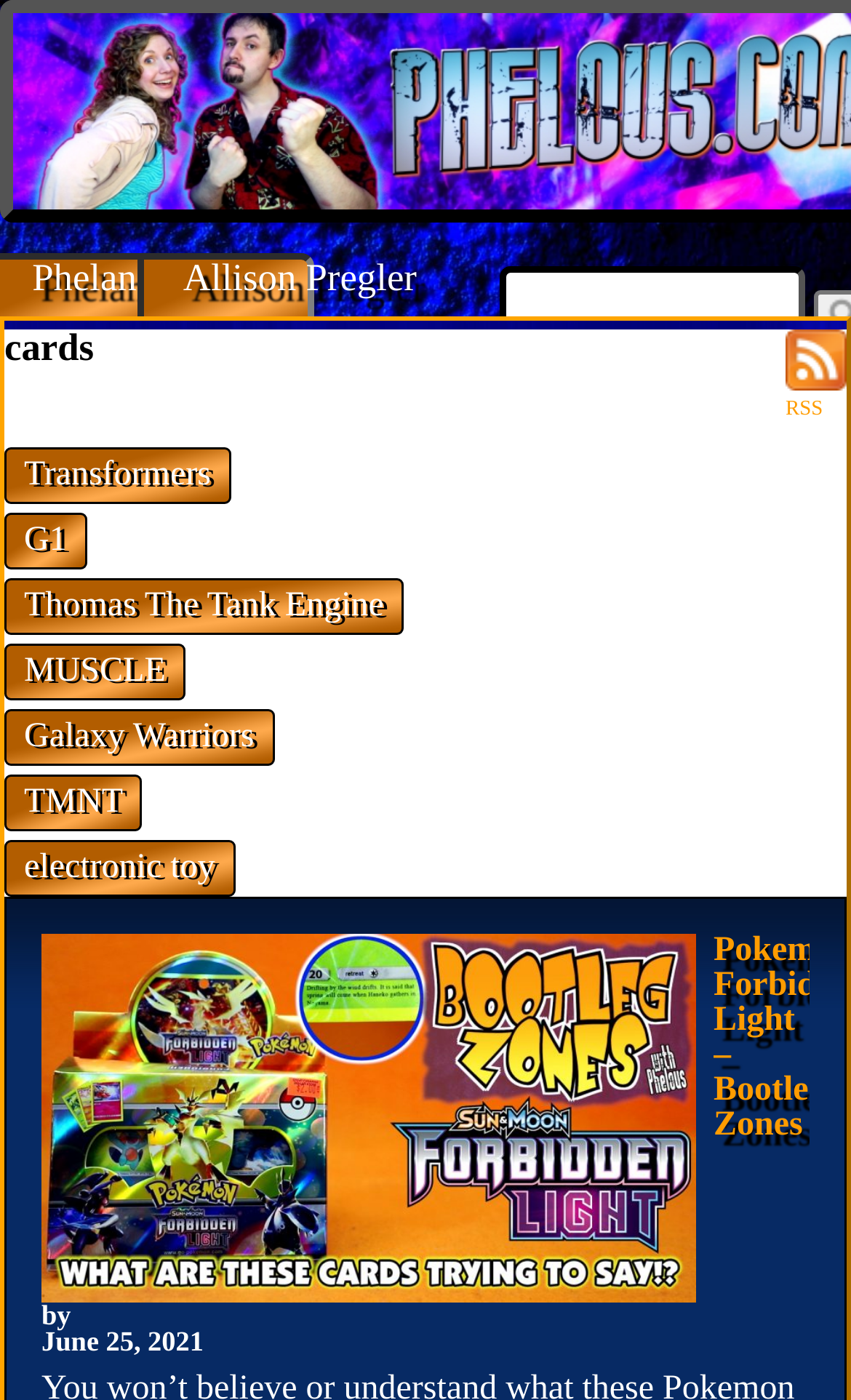Given the element description Allison Pregler, specify the bounding box coordinates of the corresponding UI element in the format (top-left x, top-left y, bottom-right x, bottom-right y). All values must be between 0 and 1.

[0.215, 0.183, 0.49, 0.214]